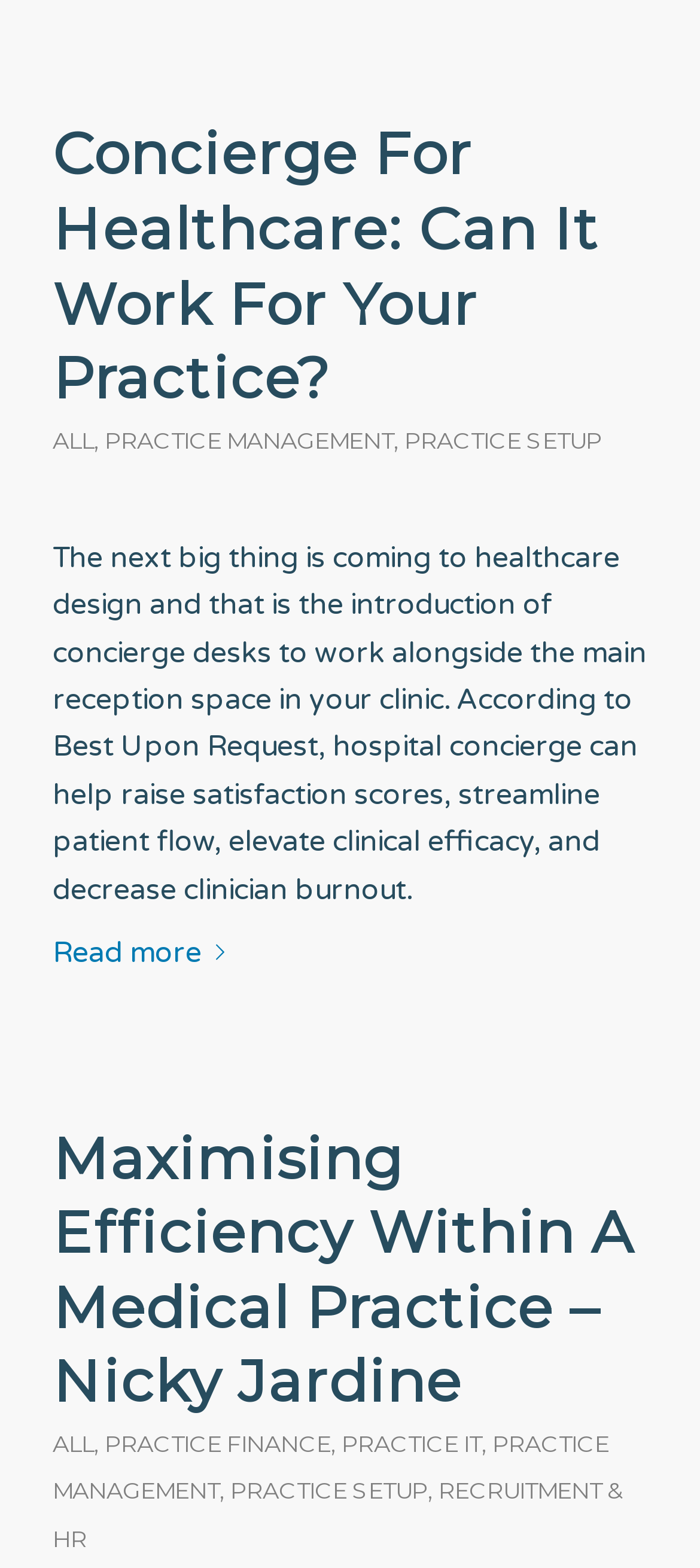Please provide a brief answer to the question using only one word or phrase: 
What is the topic of the main article?

Concierge For Healthcare